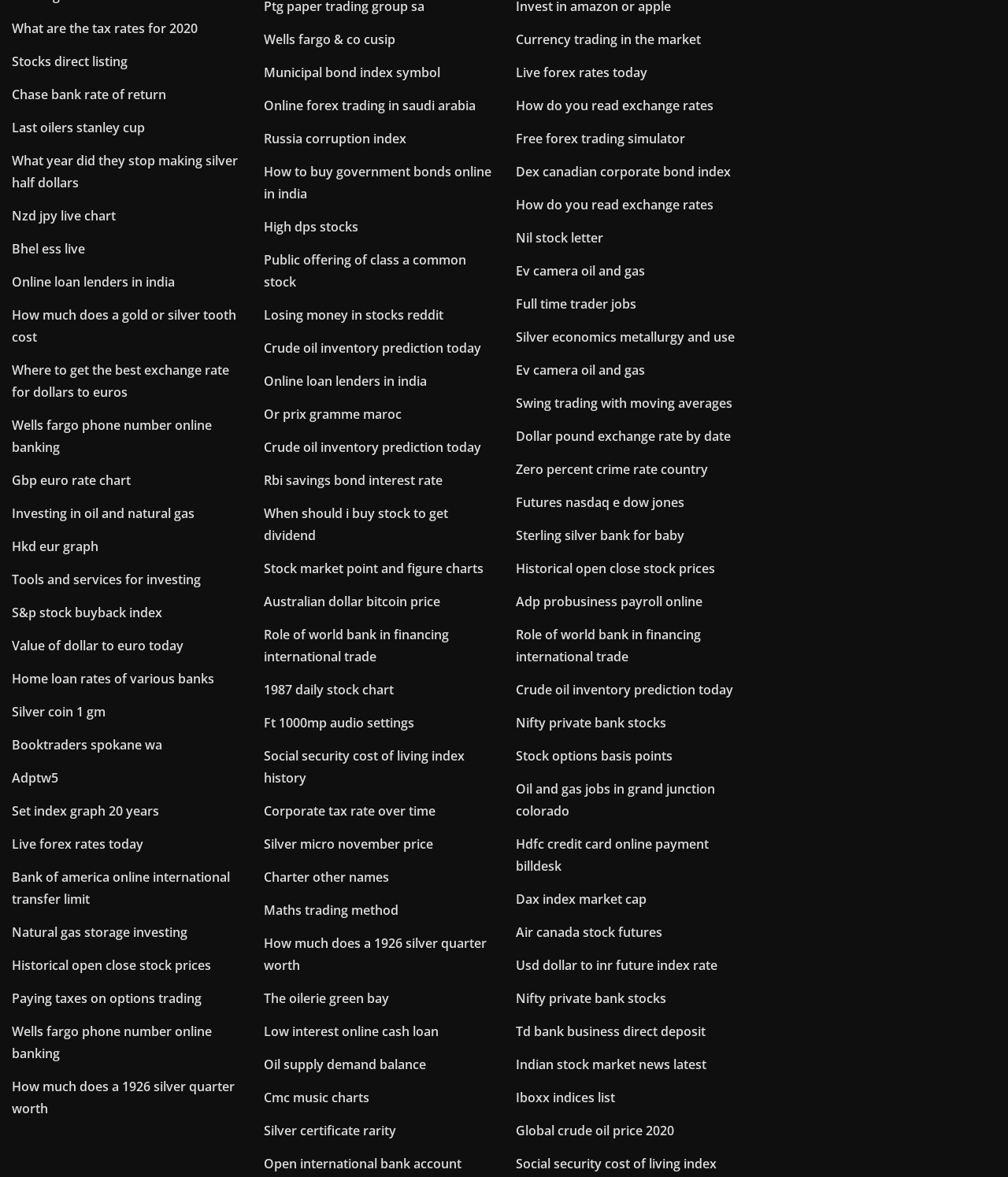Determine the bounding box coordinates of the clickable region to execute the instruction: "Check 'Historical open close stock prices'". The coordinates should be four float numbers between 0 and 1, denoted as [left, top, right, bottom].

[0.512, 0.475, 0.709, 0.49]